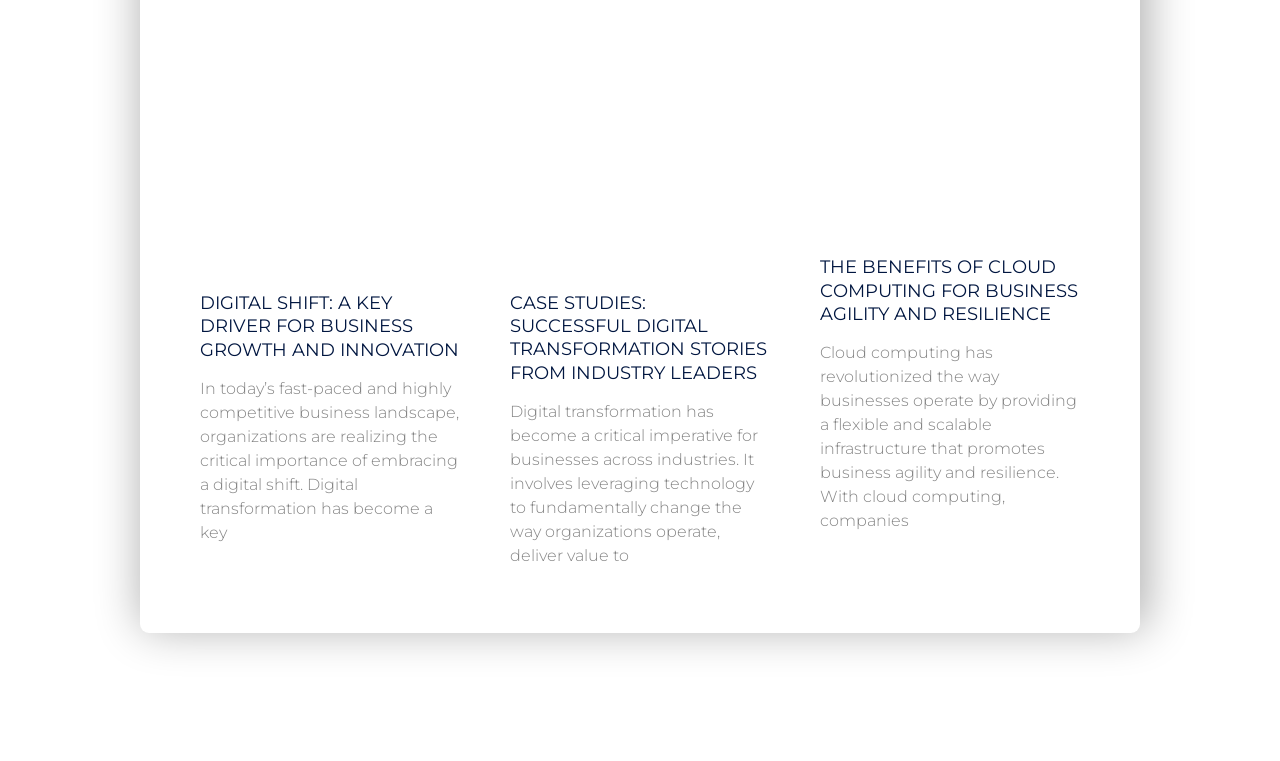What is the importance of digital shift in business?
Analyze the image and deliver a detailed answer to the question.

The webpage emphasizes the critical importance of embracing a digital shift for business growth and innovation, as stated in the heading 'DIGITAL SHIFT: A KEY DRIVER FOR BUSINESS GROWTH AND INNOVATION'.